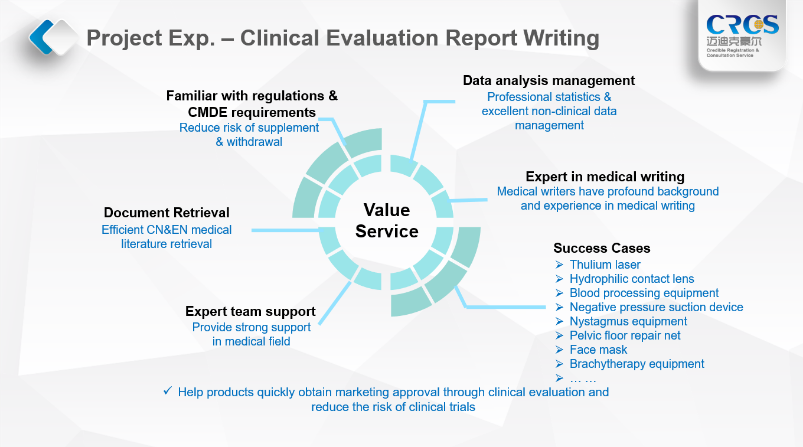What type of devices are showcased as success cases?
Please look at the screenshot and answer in one word or a short phrase.

Medical devices